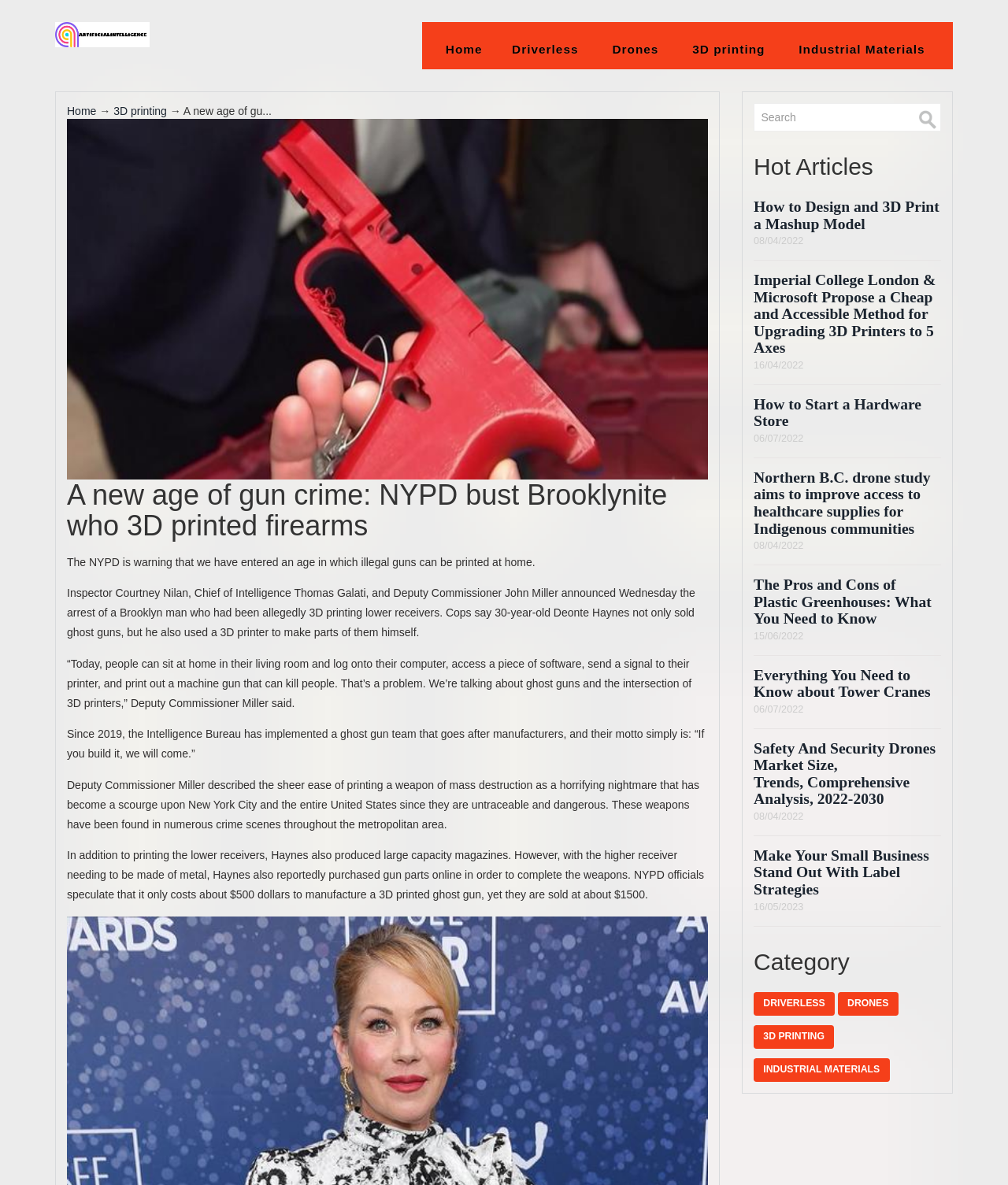Identify the bounding box coordinates for the element you need to click to achieve the following task: "Search for something". Provide the bounding box coordinates as four float numbers between 0 and 1, in the form [left, top, right, bottom].

[0.749, 0.092, 0.896, 0.105]